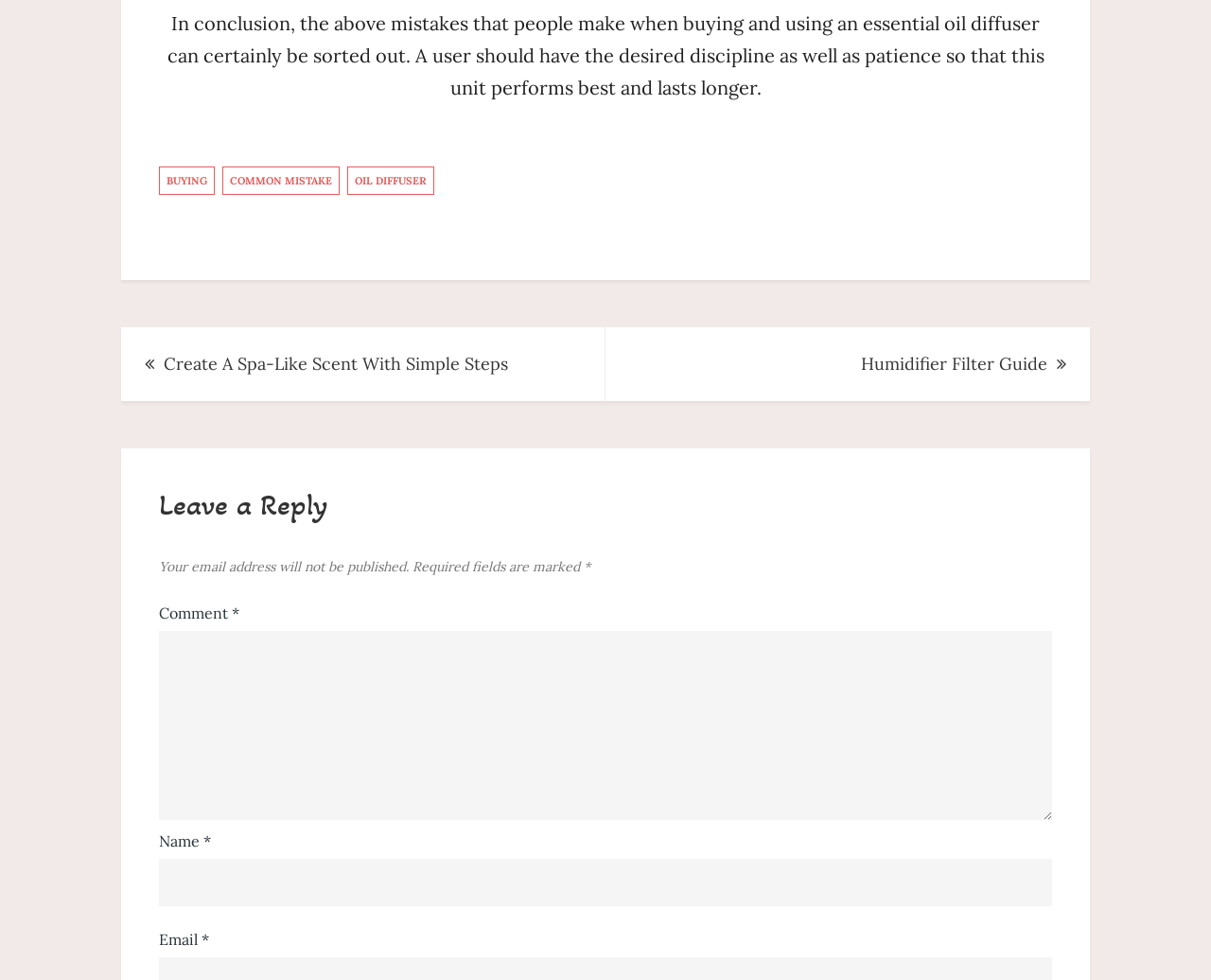What is the purpose of the section below the article?
Using the screenshot, give a one-word or short phrase answer.

Leave a reply